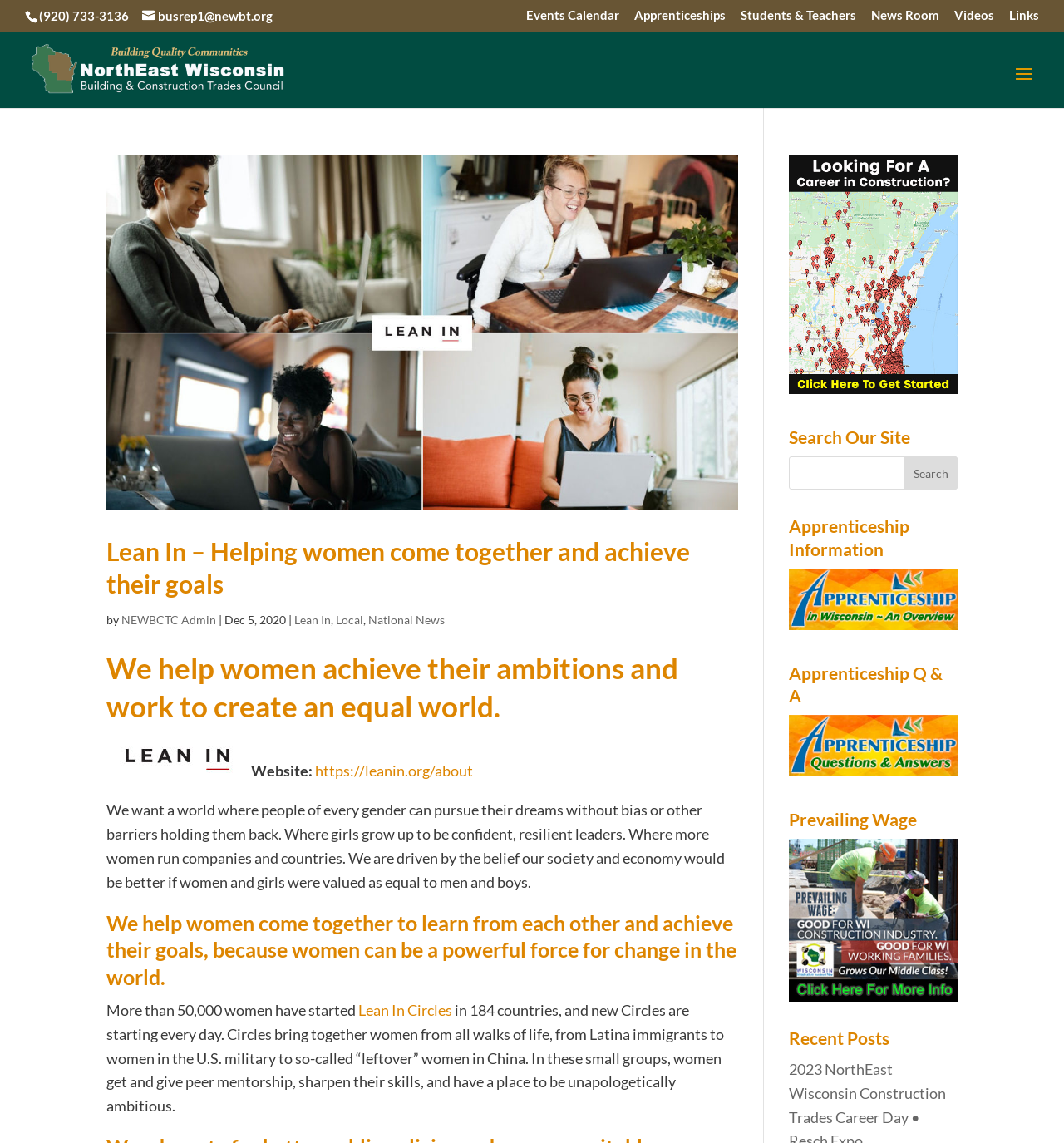What is the name of the organization?
Please elaborate on the answer to the question with detailed information.

I found the name of the organization by looking at the link element at the top of the webpage, which contains the text 'NEWBT'. This text is also accompanied by an image with the same text, which further confirms that it is the name of the organization.